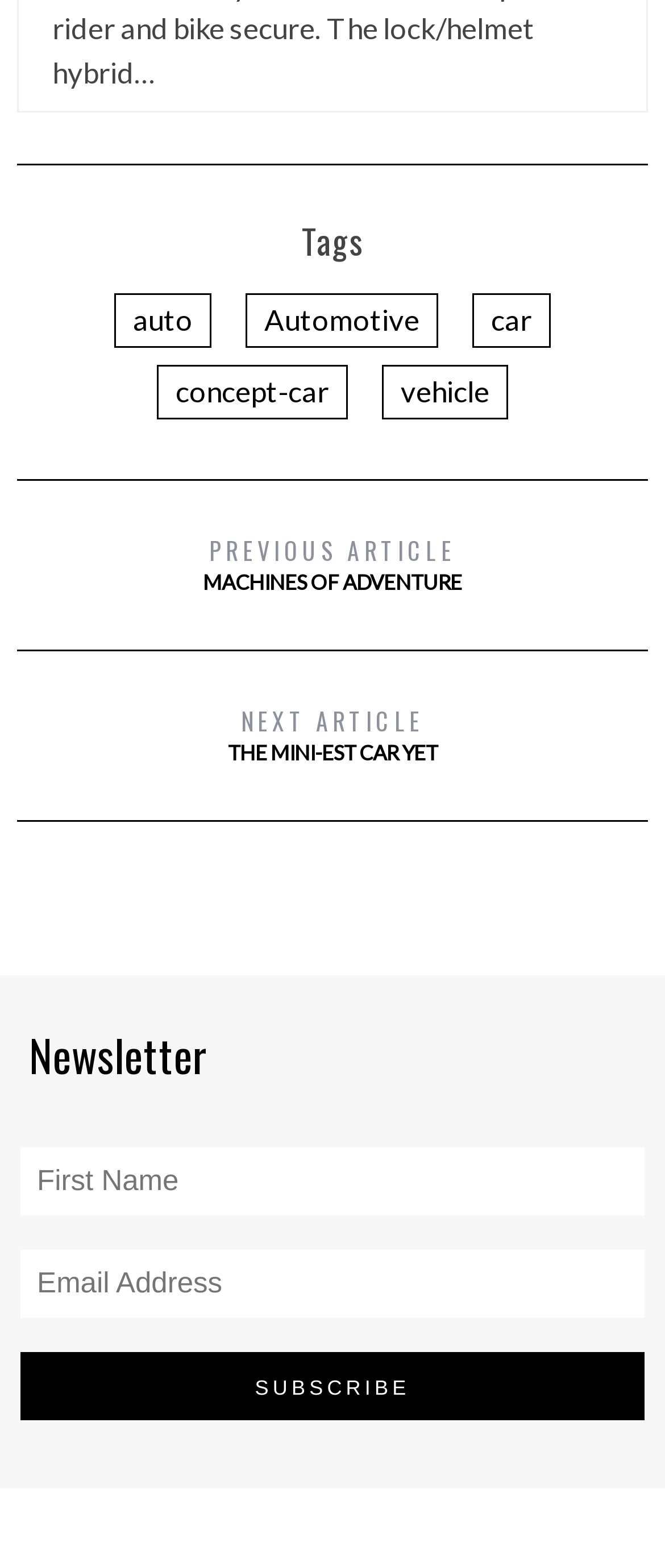What is the purpose of the button 'Subscribe'?
Answer the question with a detailed and thorough explanation.

The button 'Subscribe' is likely used to submit the newsletter subscription form, which includes the 'First Name' and 'Email Address' textboxes. When clicked, the button will likely send the user's input data to the server, allowing them to receive newsletters or other updates from the webpage.